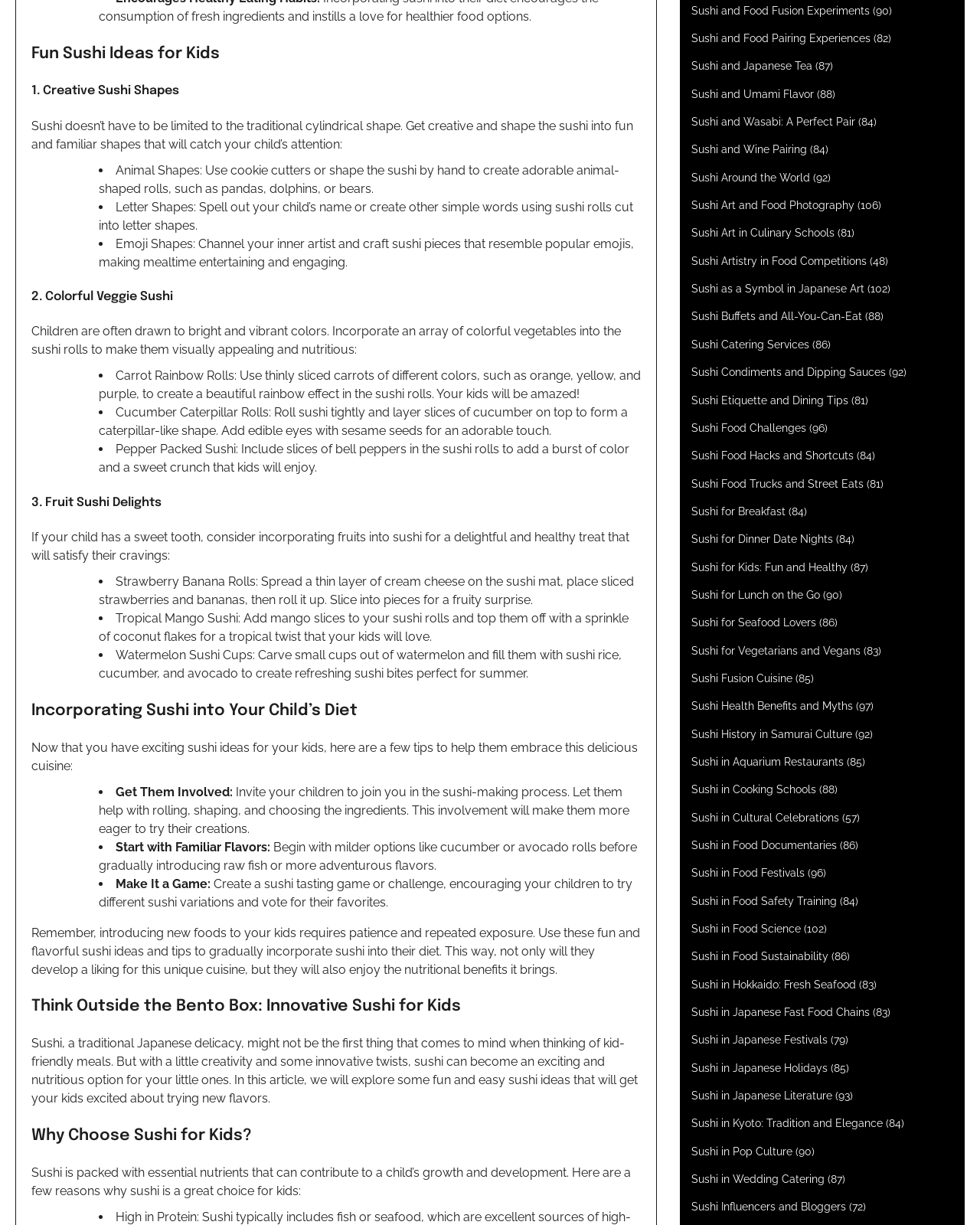Please specify the bounding box coordinates of the region to click in order to perform the following instruction: "Learn about 'Incorporating Sushi into Your Child’s Diet'".

[0.032, 0.57, 0.654, 0.59]